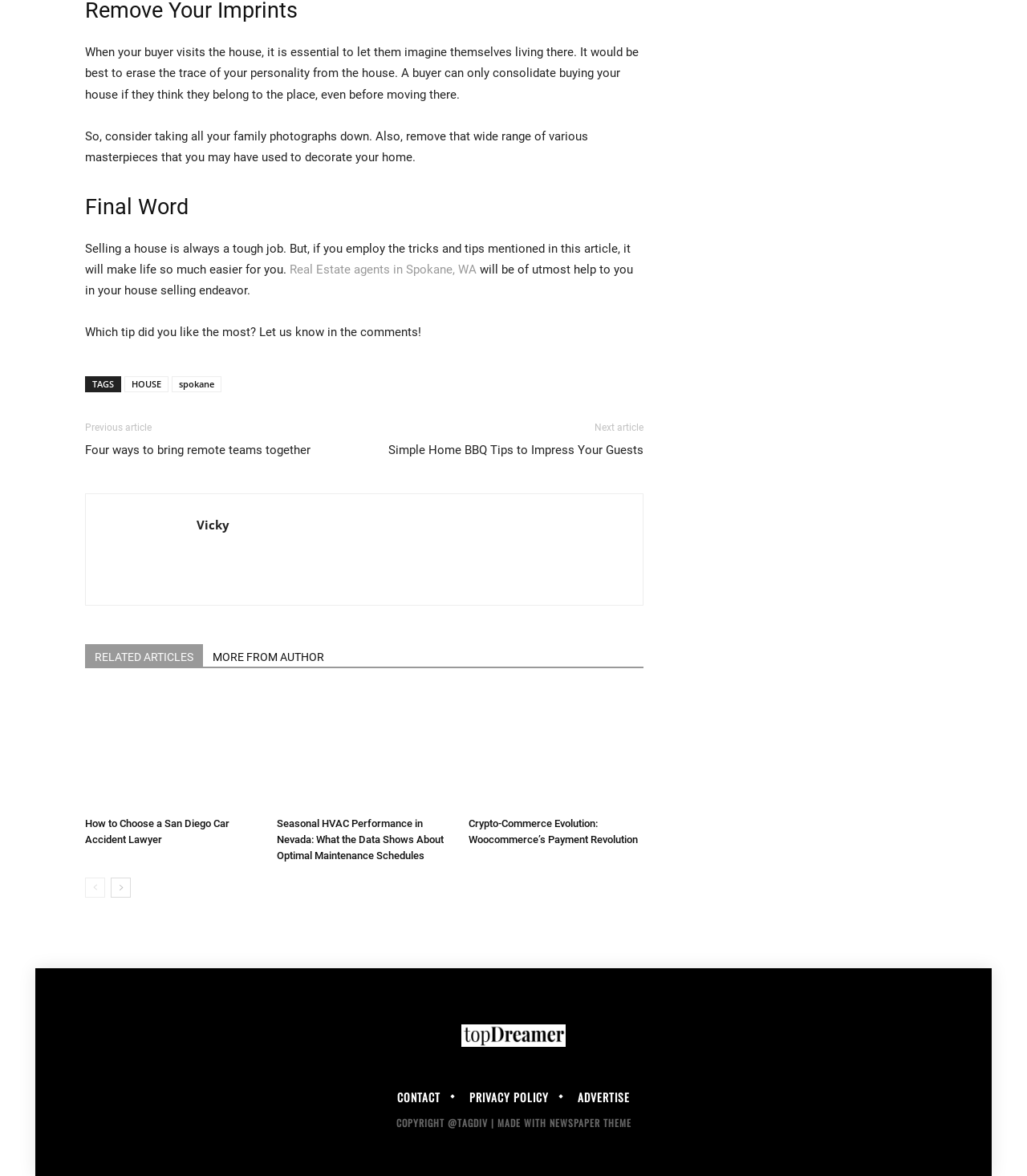Determine the bounding box coordinates of the clickable element to achieve the following action: 'Click on 'Real Estate agents in Spokane, WA''. Provide the coordinates as four float values between 0 and 1, formatted as [left, top, right, bottom].

[0.282, 0.223, 0.464, 0.235]